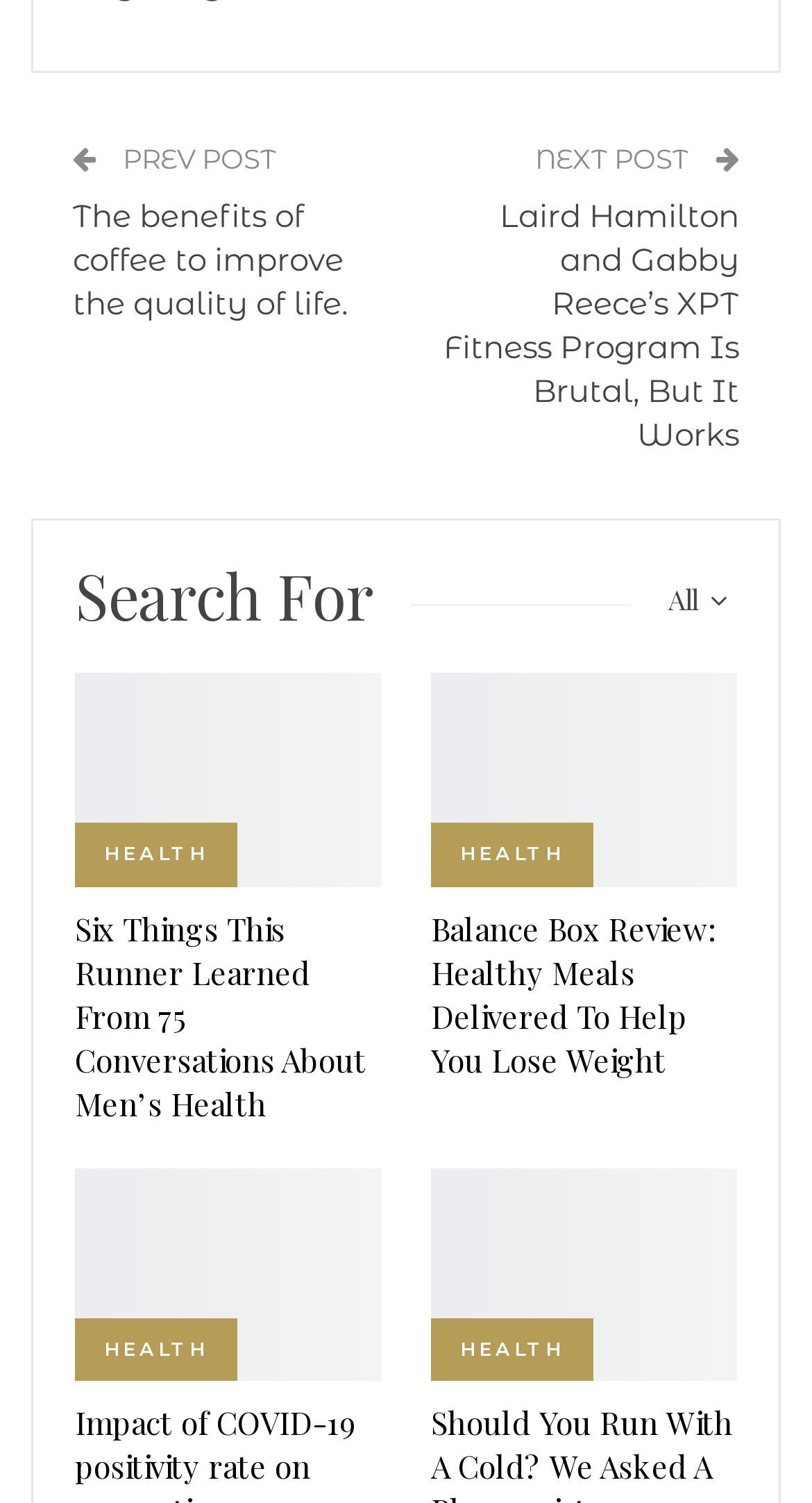Answer the question with a single word or phrase: 
What is the category of the article 'Laird Hamilton and Gabby Reece’s XPT Fitness Program Is Brutal, But It Works'?

HEALTH